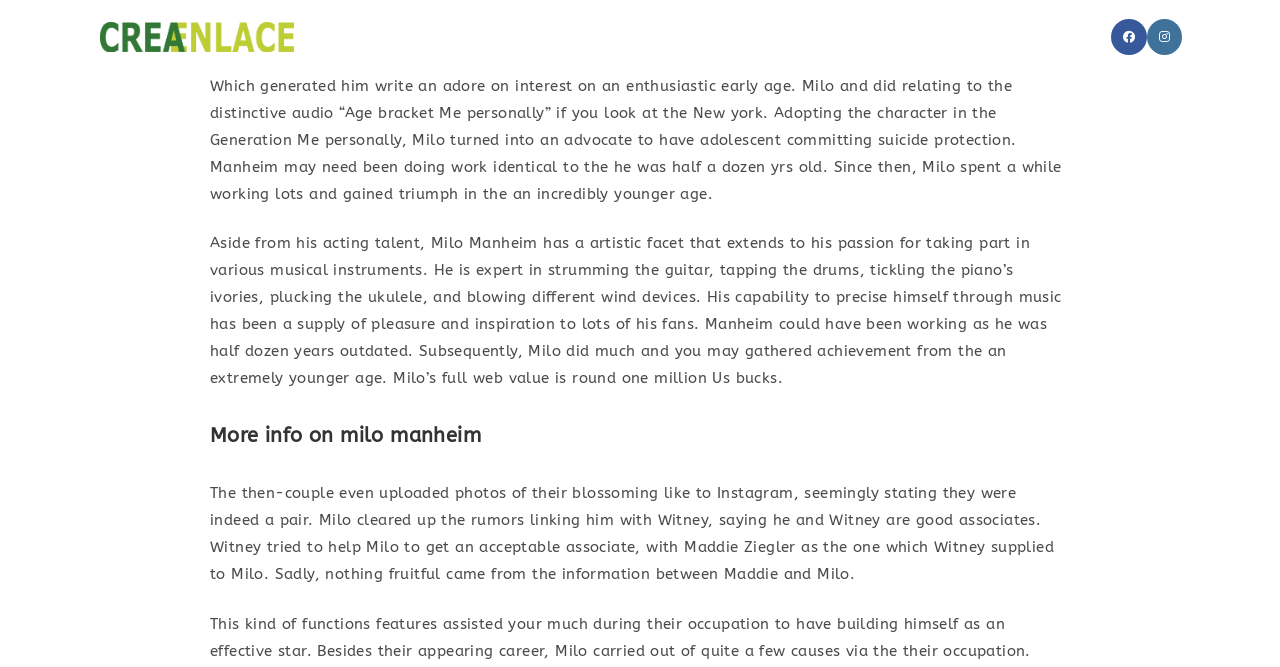Provide the bounding box coordinates of the HTML element this sentence describes: "Política de calidad". The bounding box coordinates consist of four float numbers between 0 and 1, i.e., [left, top, right, bottom].

[0.707, 0.0, 0.834, 0.111]